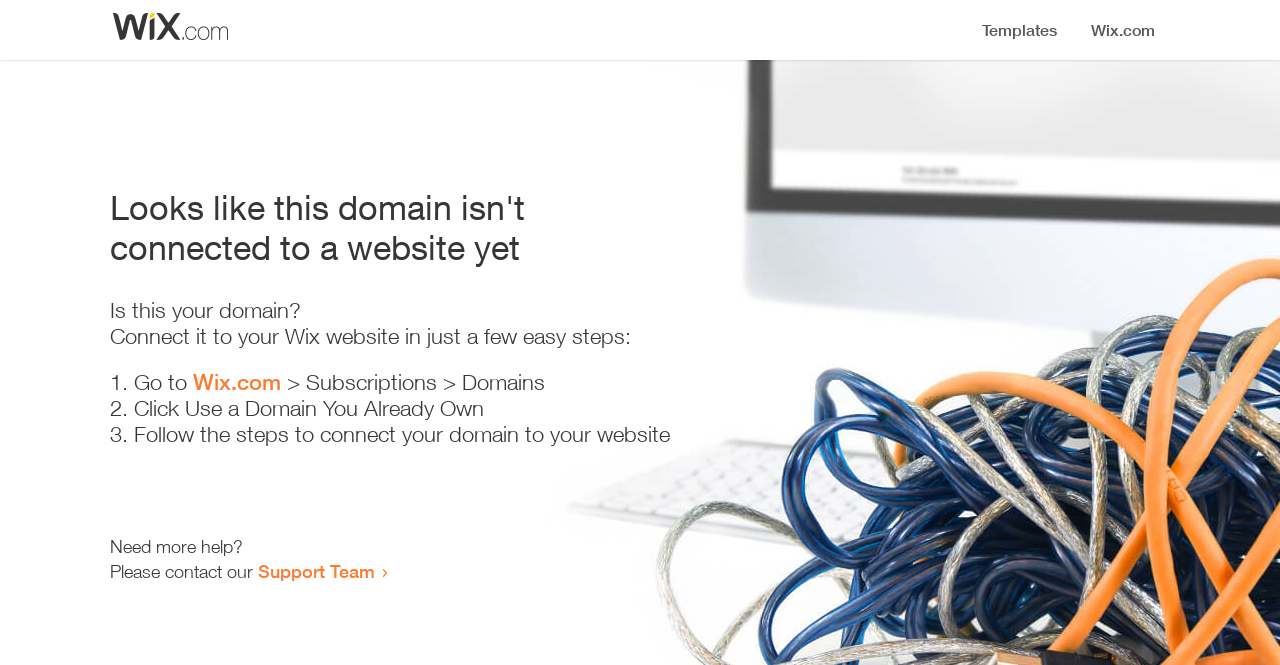Can you give a detailed response to the following question using the information from the image? What is the current status of the domain?

Based on the heading 'Looks like this domain isn't connected to a website yet', it is clear that the domain is not currently connected to a website.